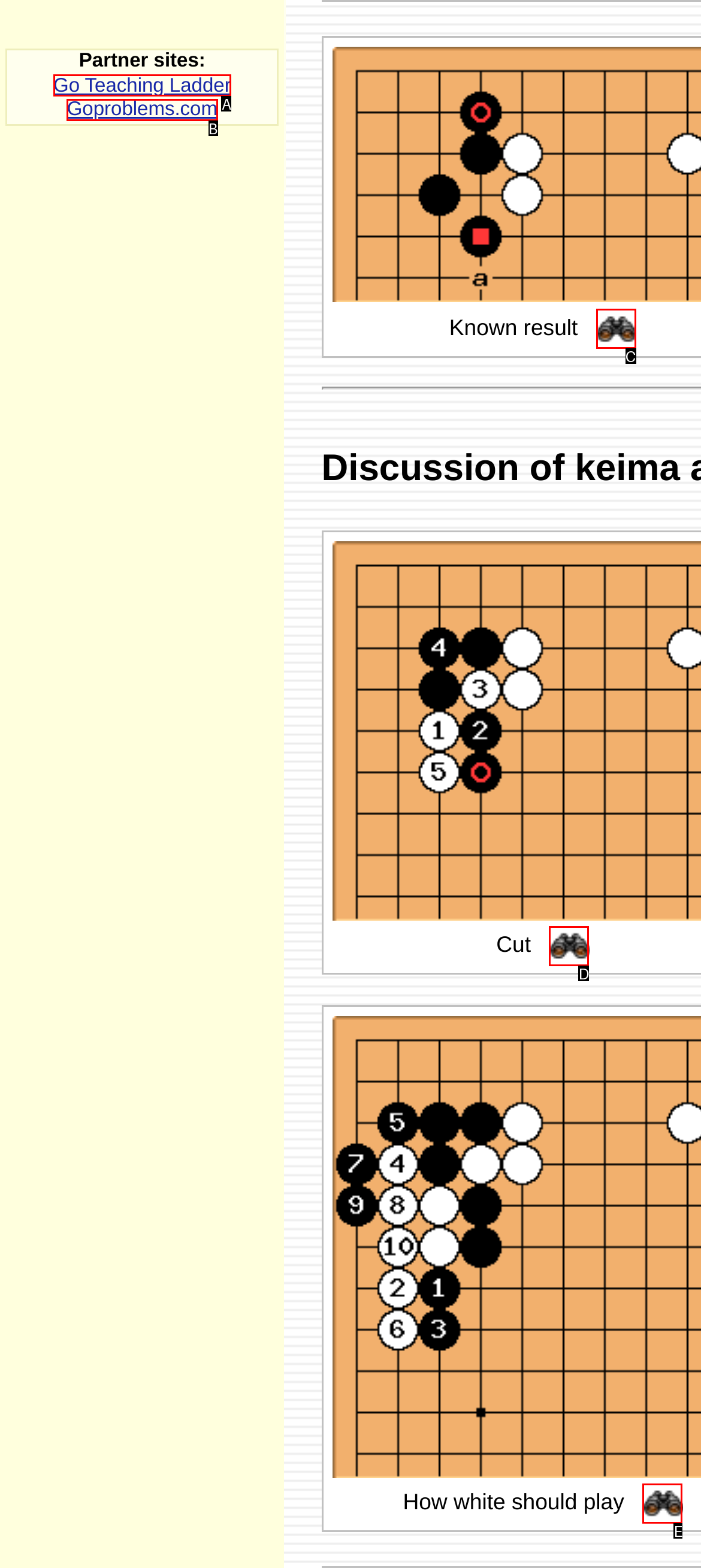Using the element description: Goproblems.com, select the HTML element that matches best. Answer with the letter of your choice.

B